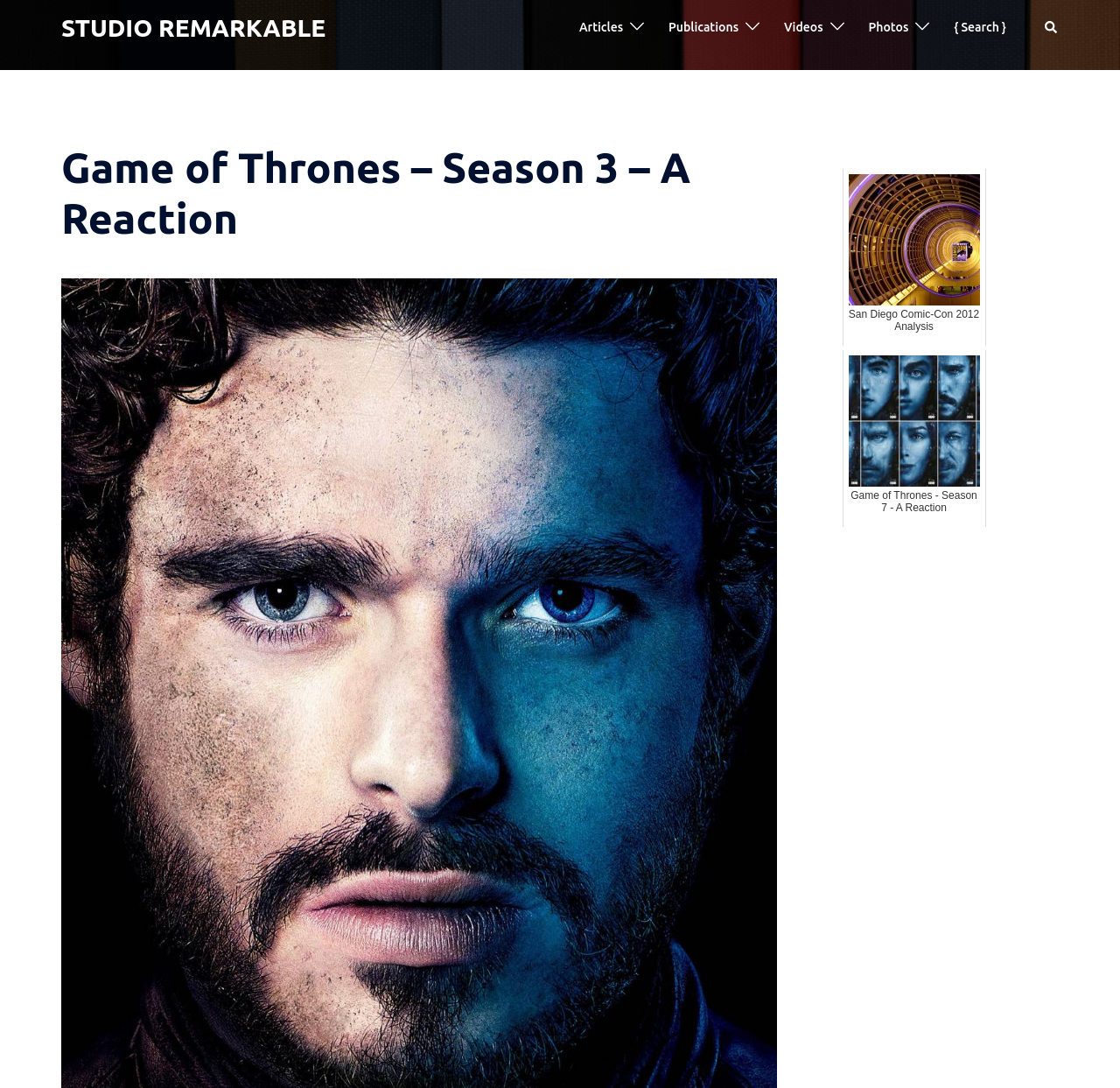Answer the question using only a single word or phrase: 
What is the topic of the current page?

Game of Thrones Season 3